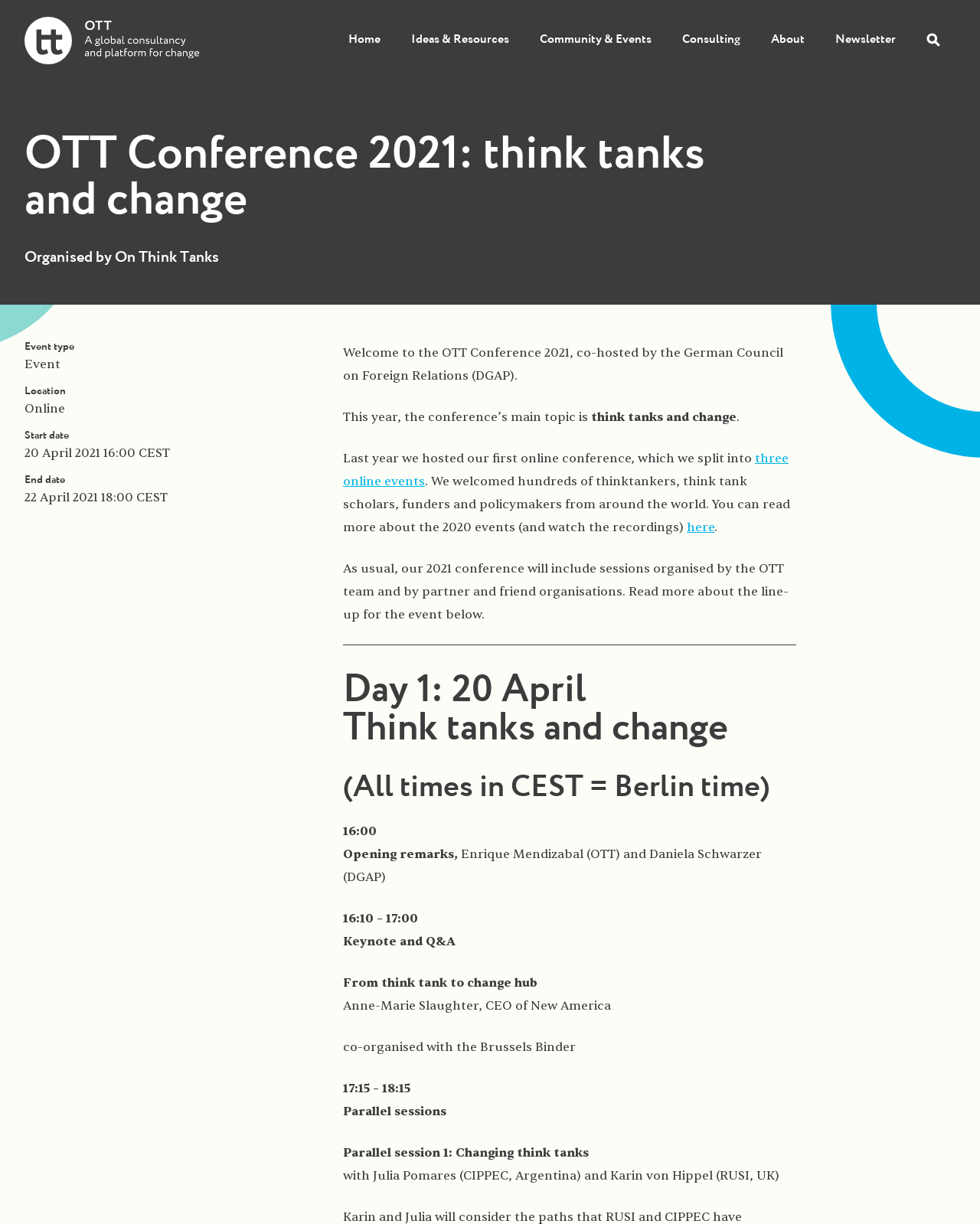What is the start date of the conference?
Please describe in detail the information shown in the image to answer the question.

I found the answer by looking at the text 'Start date' and its corresponding value '20 April 2021 16:00 CEST' which is located in the section providing details about the conference.